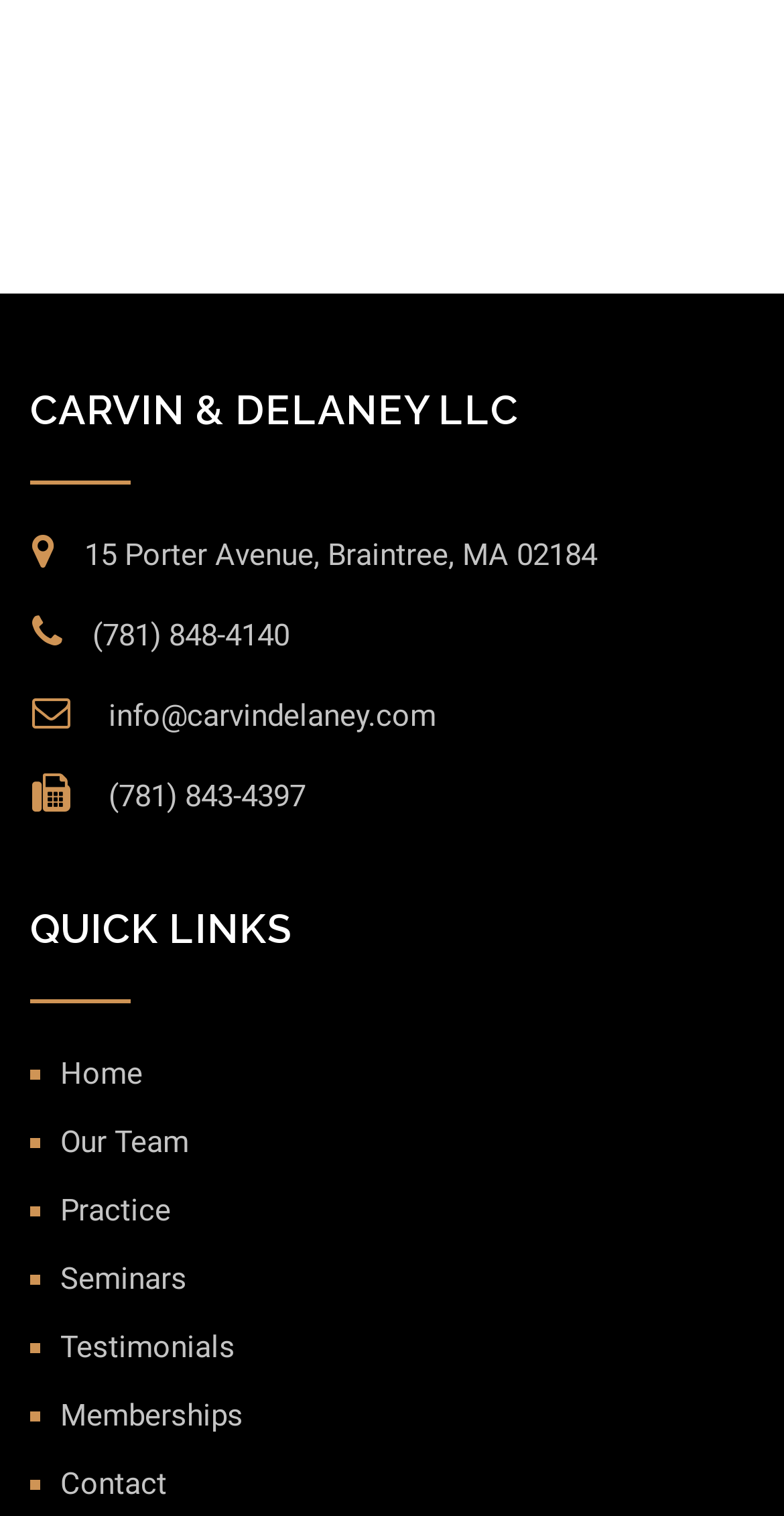Locate the bounding box coordinates of the clickable part needed for the task: "Learn about the team".

[0.077, 0.741, 0.241, 0.765]